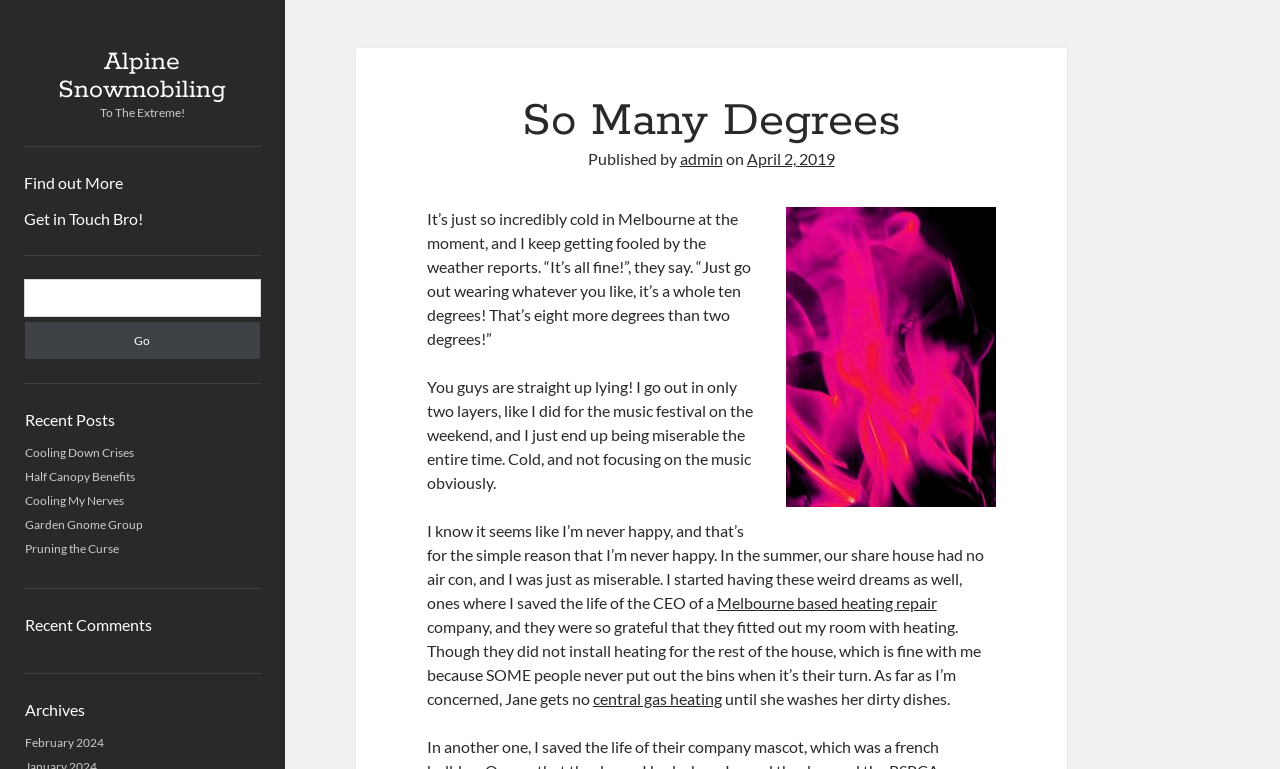Please provide a comprehensive response to the question based on the details in the image: What is the name of the blog?

The name of the blog can be found at the top of the webpage, which is 'So Many Degrees – Alpine Snowmobiling'. The 'Alpine Snowmobiling' part seems to be a subtitle or a tagline, so the main name of the blog is 'So Many Degrees'.